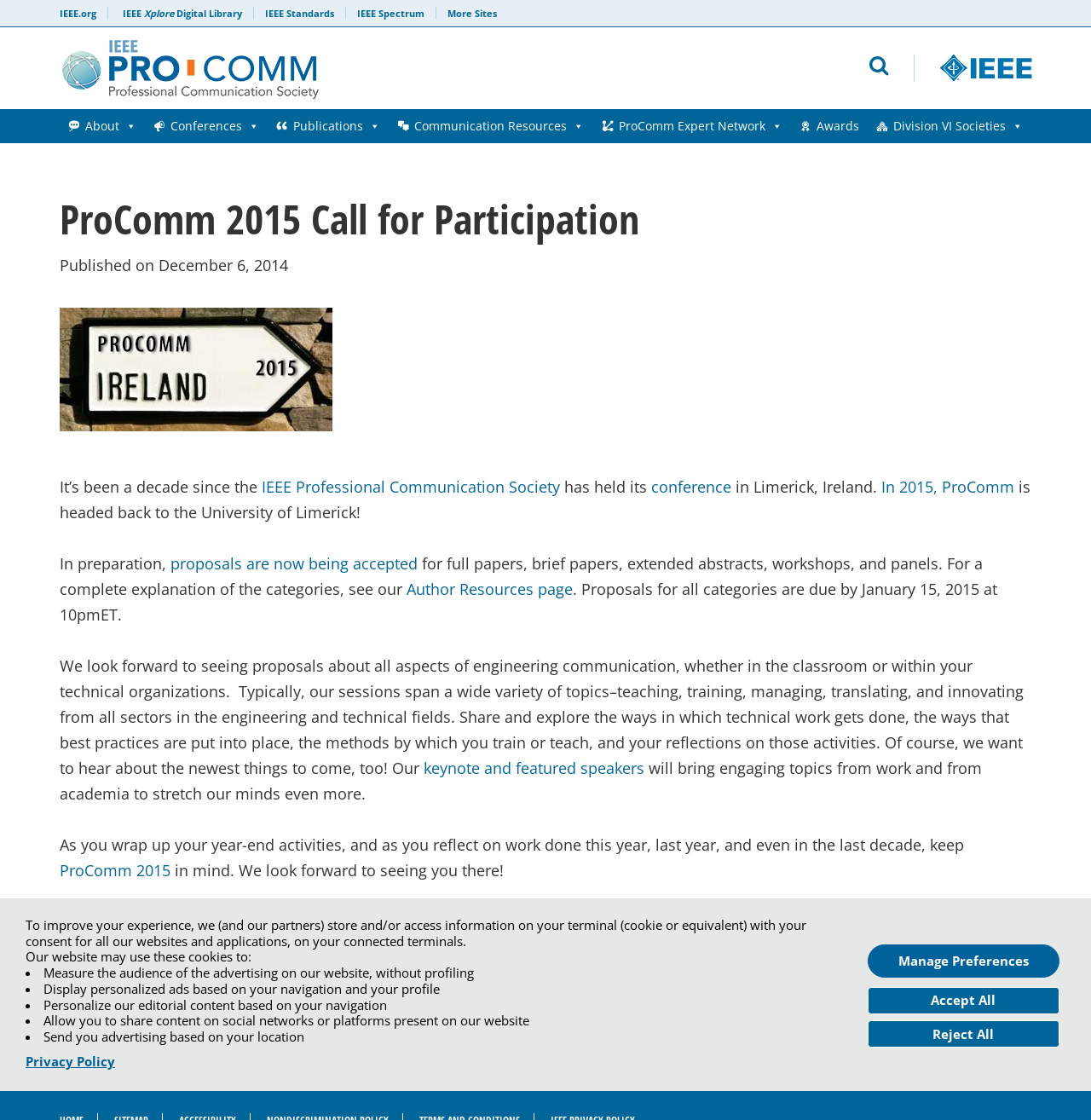Provide a thorough description of the webpage's content and layout.

The webpage is about the ProComm 2015 Call for Participation, organized by the IEEE Professional Communication Society. At the top of the page, there is a cookie consent banner that informs users about the website's use of cookies and provides options to manage preferences or accept/reject all cookies.

Below the banner, there are several links to other IEEE websites, including IEEE.org, IEEE Xplore Digital Library, IEEE Standards, IEEE Spectrum, and More Sites. On the right side of these links, there is a layout table with an image of the IEEE Professional Communication Society and a button.

The main content of the webpage is an article that starts with a heading "ProComm 2015 Call for Participation" and a published date of December 6, 2014. Below the heading, there is an image of a signpost, followed by a paragraph of text that introduces the conference and its history.

The text then explains that the conference is now accepting proposals for full papers, brief papers, extended abstracts, workshops, and panels, with a deadline of January 15, 2015. There is a link to the Author Resources page for more information on the categories. The text also encourages users to submit proposals on various topics related to engineering communication.

Further down the page, there is a mention of the keynote and featured speakers, who will bring engaging topics from work and academia. The text concludes with a call to action, encouraging users to keep ProComm 2015 in mind and to submit their proposals.

At the bottom of the page, there is a section with the name and title of the Program Chair, Traci Nathans-Kelly, Ph.D.